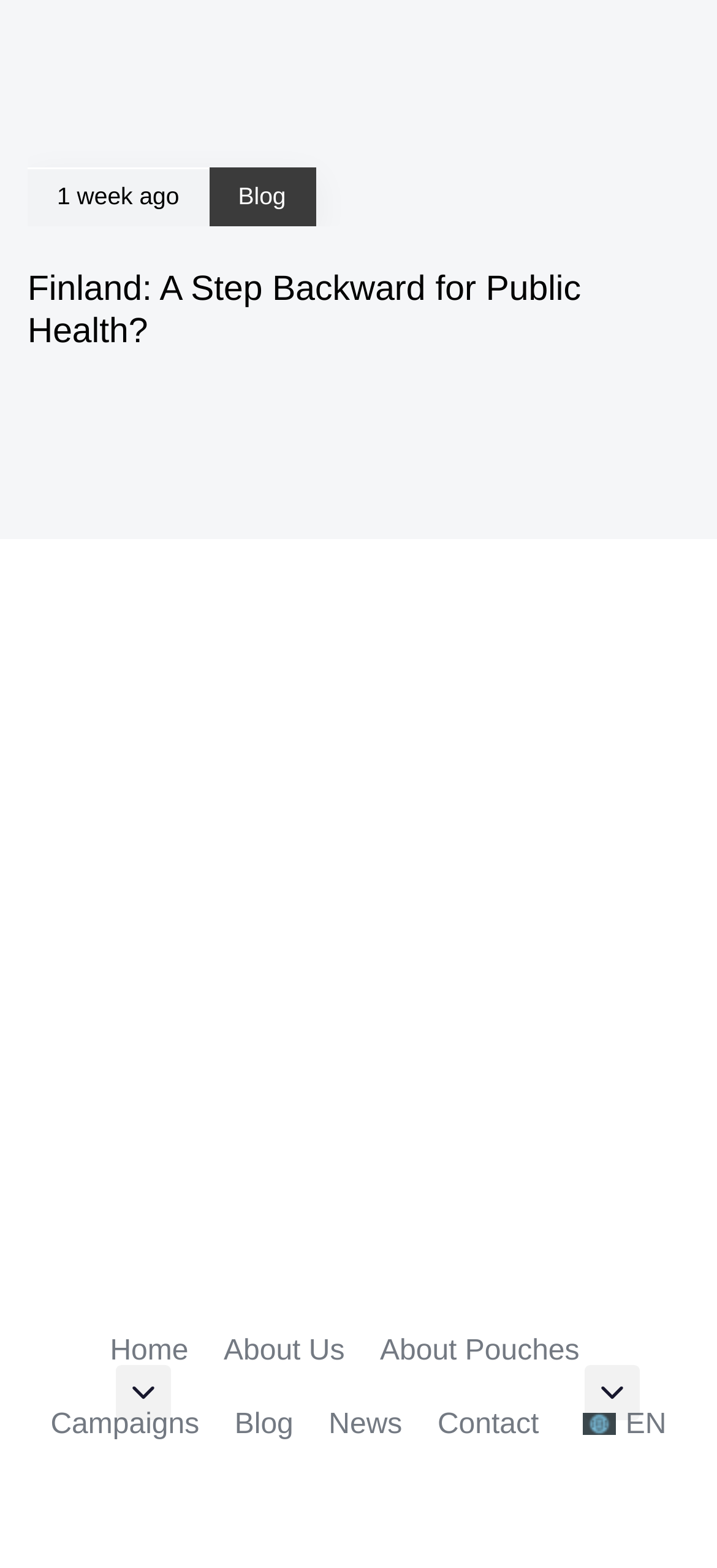Locate the bounding box coordinates for the element described below: "News". The coordinates must be four float values between 0 and 1, formatted as [left, top, right, bottom].

[0.458, 0.895, 0.561, 0.924]